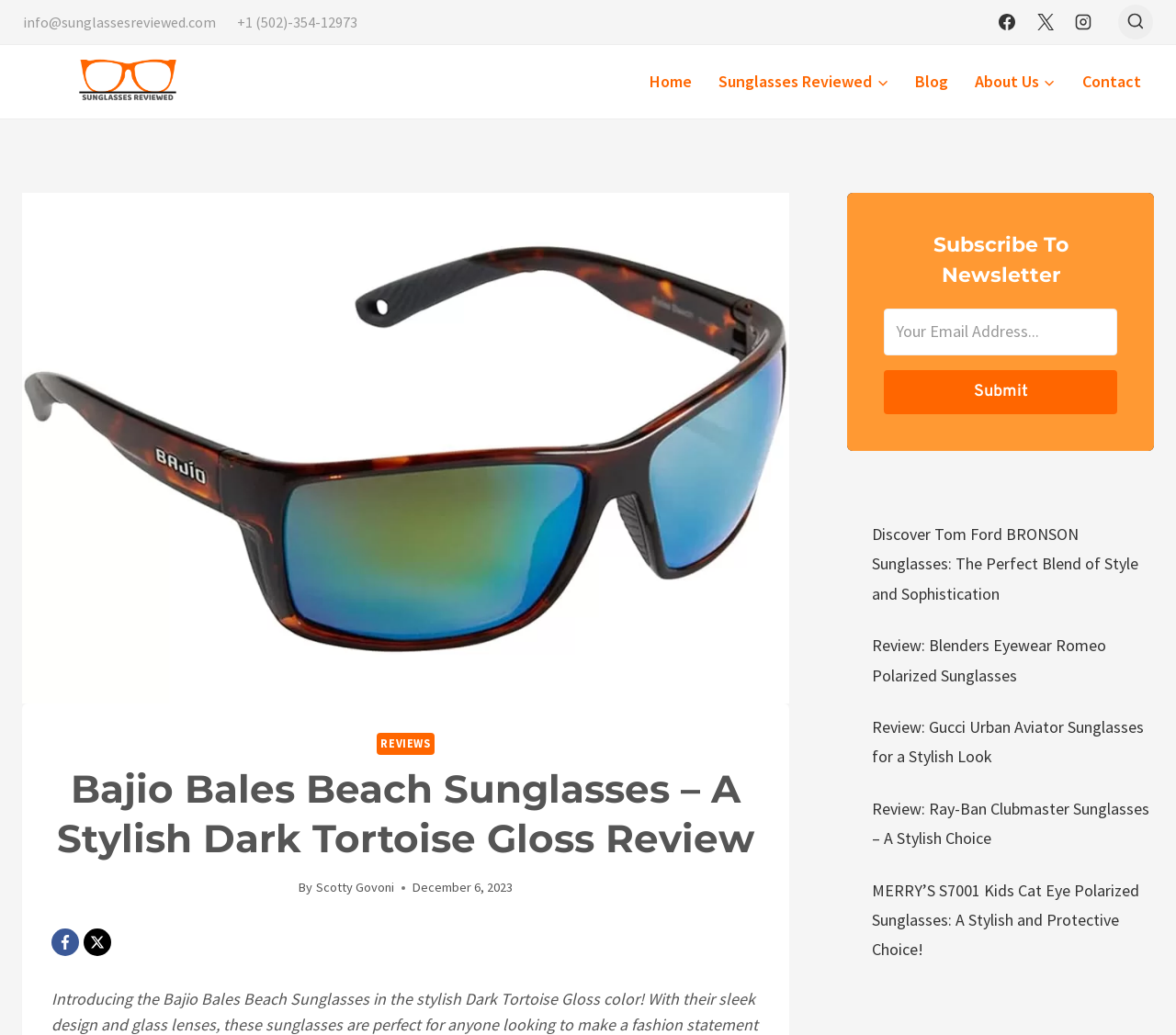Find the bounding box of the web element that fits this description: "Accessibility".

None